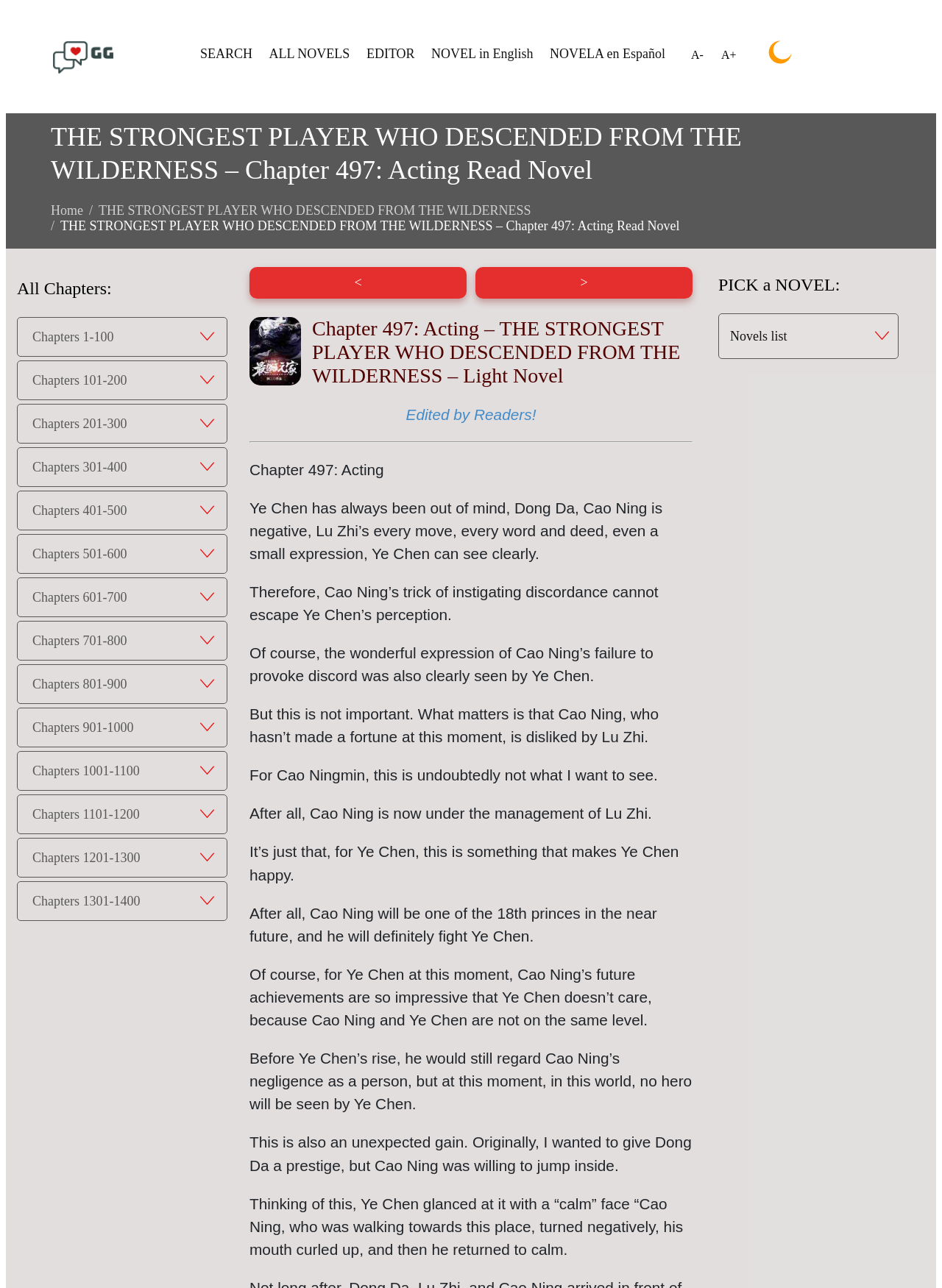Offer a detailed explanation of the webpage layout and contents.

This webpage appears to be a light novel reading platform, specifically displaying Chapter 497 of "THE STRONGEST PLAYER WHO DESCENDED FROM THE WILDERNESS". 

At the top left corner, there is a logo image, followed by a navigation bar with links to "SEARCH", "ALL NOVELS", "EDITOR", "NOVEL in English", and "NOVELA en Español". 

Below the navigation bar, there is a breadcrumb navigation section, which displays the current chapter's title and allows users to navigate to the home page or other chapters of the novel. 

On the left side of the page, there is a list of chapter links, divided into ranges of 100 chapters each, with accompanying menu-item images. 

The main content of the page is the chapter text, which is divided into paragraphs. The text describes a scene where Ye Chen is aware of Cao Ning's intentions and is not concerned about Cao Ning's future achievements. 

Above the chapter text, there are links to navigate to the previous or next chapter. 

At the bottom of the page, there is a section that allows users to pick a novel from a list, with a "Novels list" label and a "Категории" image.